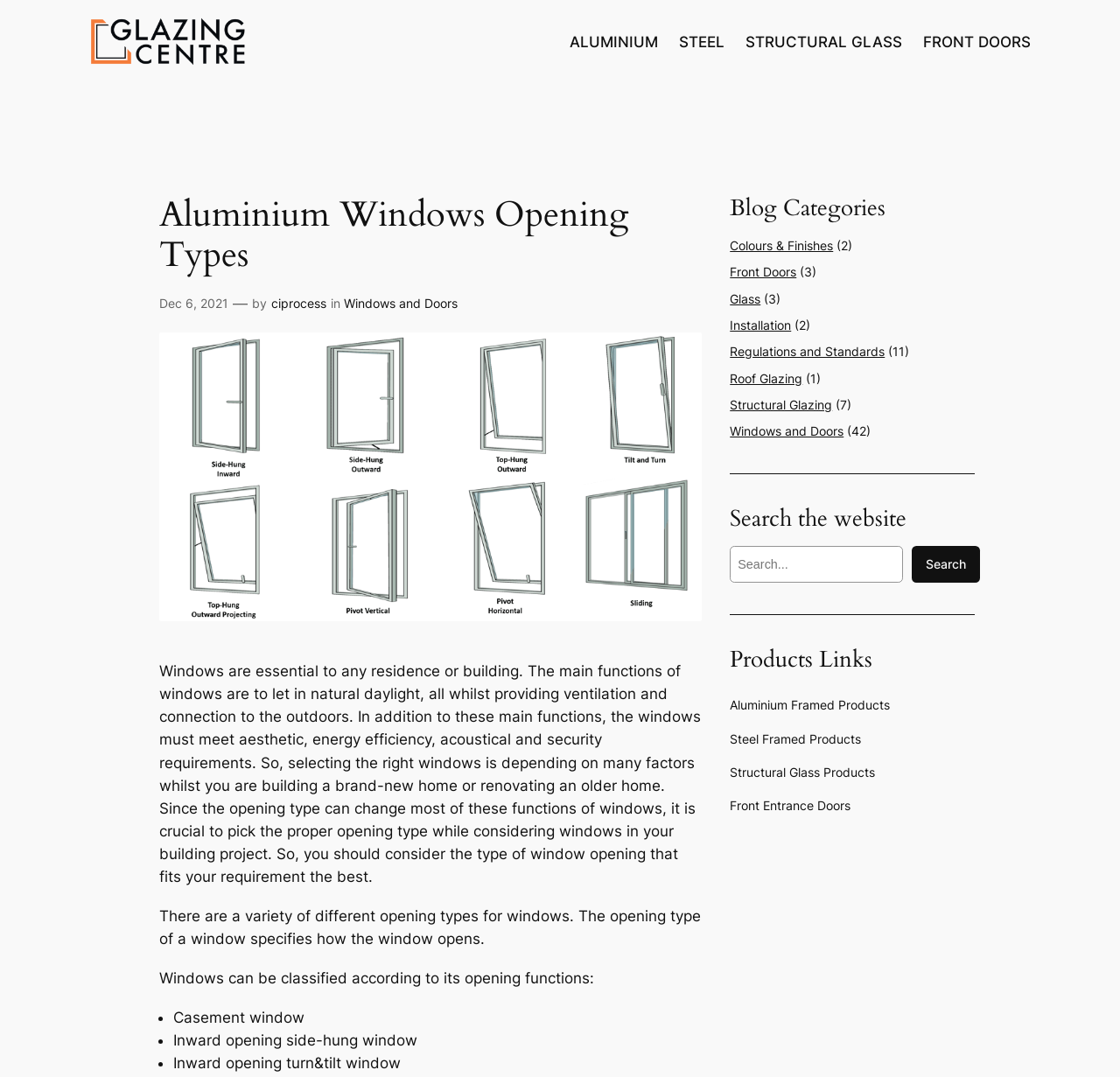Could you please study the image and provide a detailed answer to the question:
How many types of window opening are mentioned?

The webpage mentions three types of window opening: casement window, inward opening side-hung window, and inward opening turn&tilt window. These are listed in a bullet point format in the webpage.